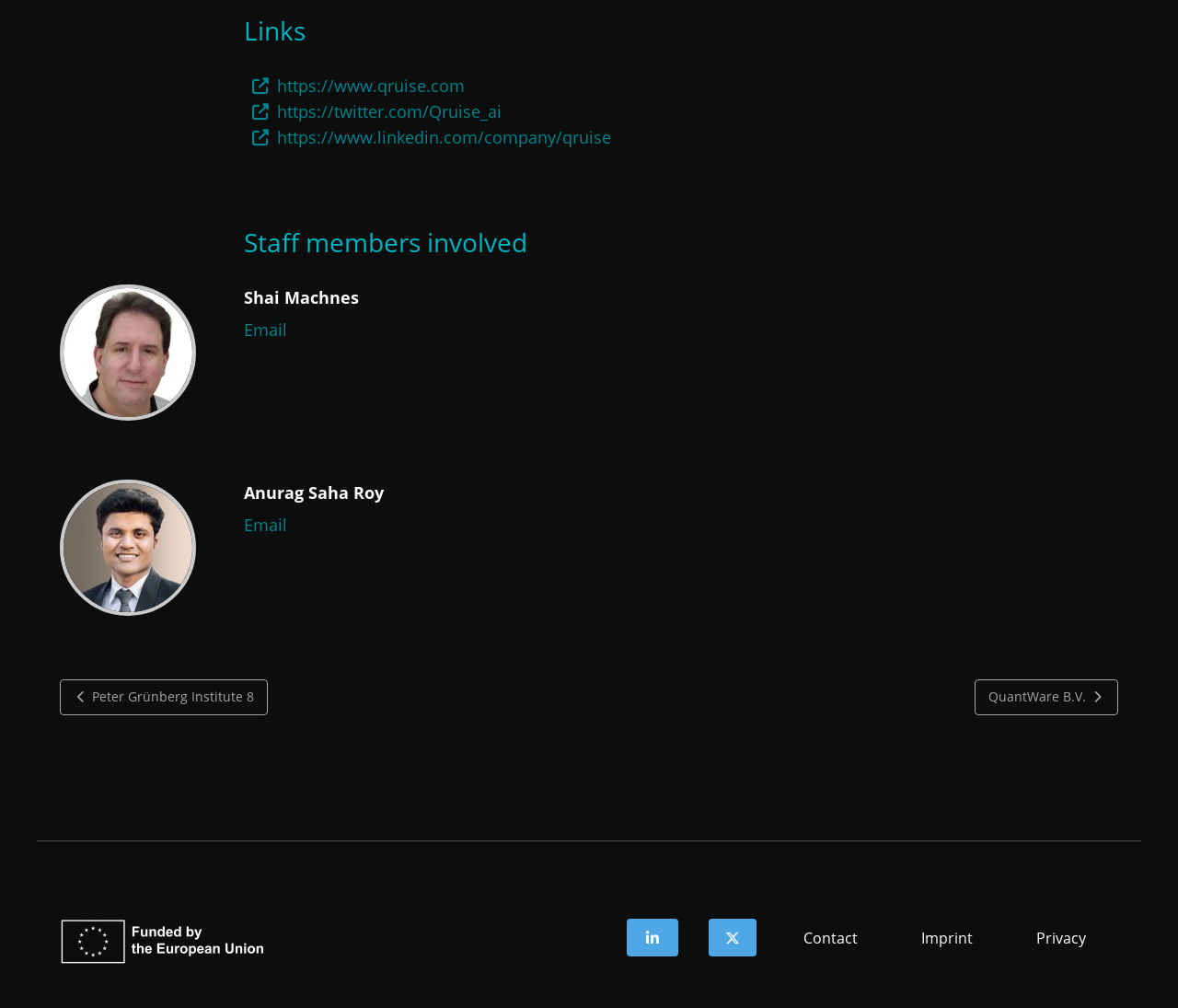How many email links are available?
Provide a comprehensive and detailed answer to the question.

I counted the number of links with the text 'Email', which are two, indicating that there are two email links available.